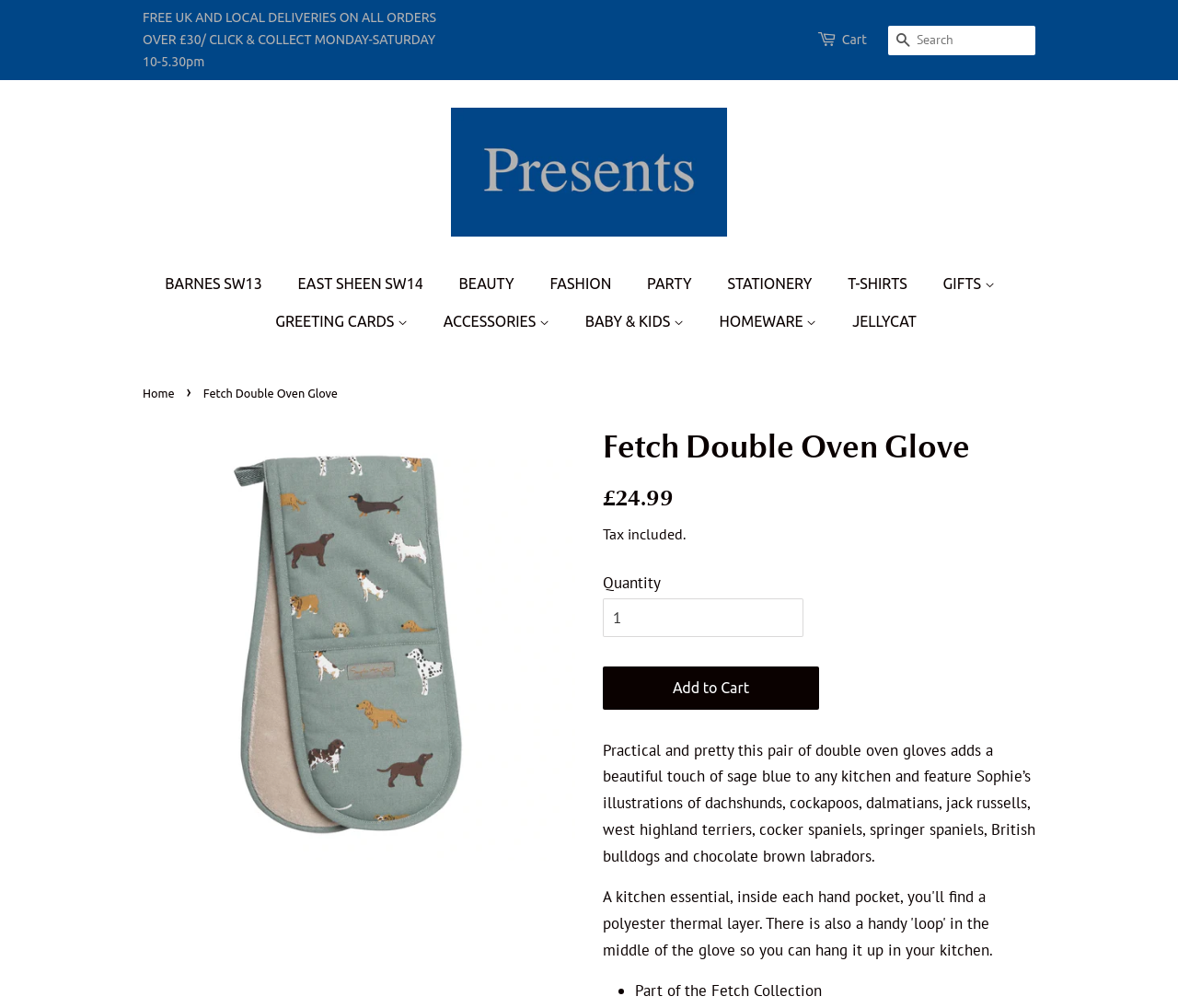Reply to the question with a brief word or phrase: What is the price of the Fetch Double Oven Glove?

£24.99